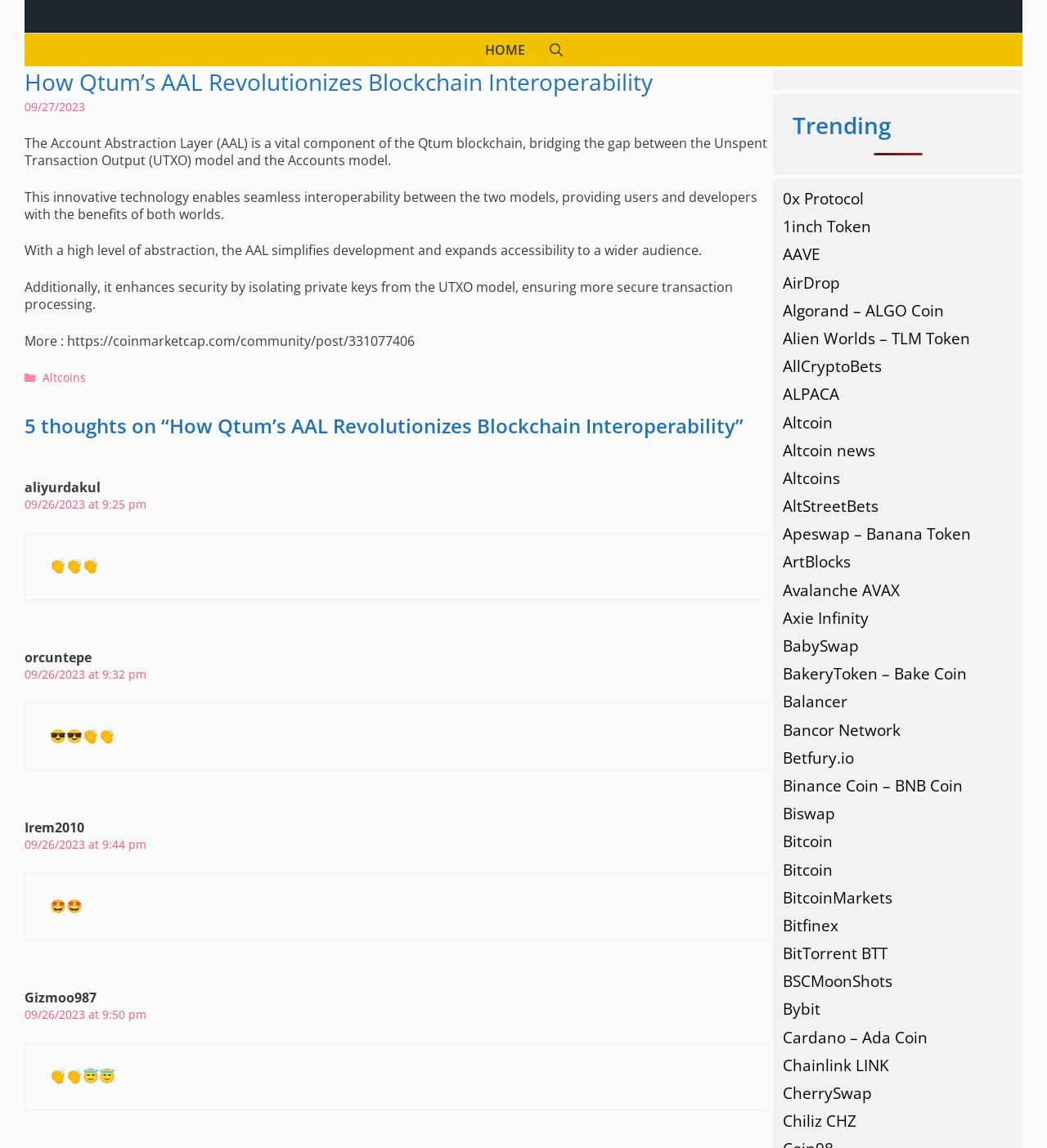Locate the bounding box coordinates of the UI element described by: "Cardano – Ada Coin". The bounding box coordinates should consist of four float numbers between 0 and 1, i.e., [left, top, right, bottom].

[0.748, 0.894, 0.886, 0.913]